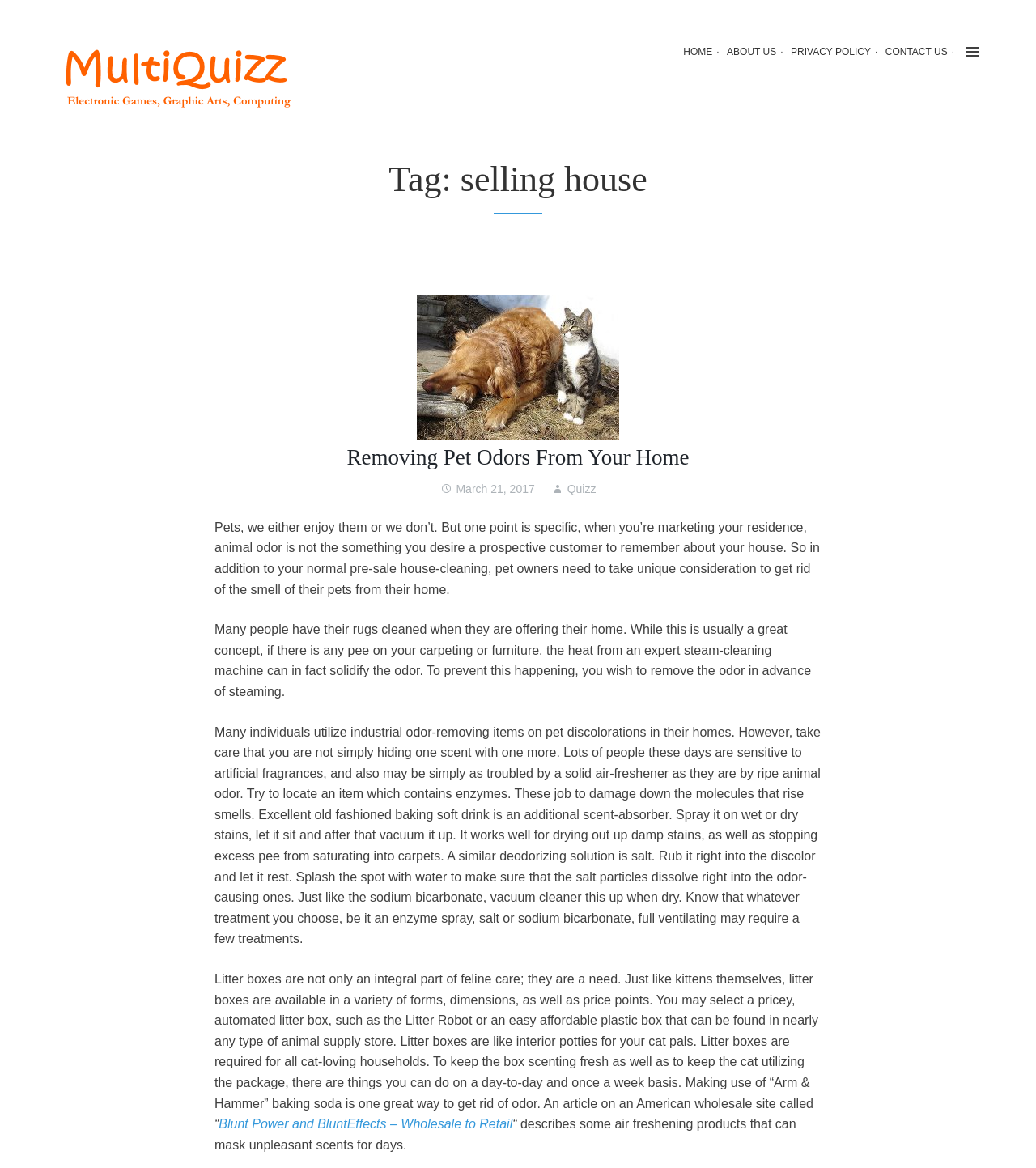Find the bounding box coordinates for the area that must be clicked to perform this action: "Click on the 'Removing Pet Odors From Your Home' link".

[0.335, 0.381, 0.665, 0.402]